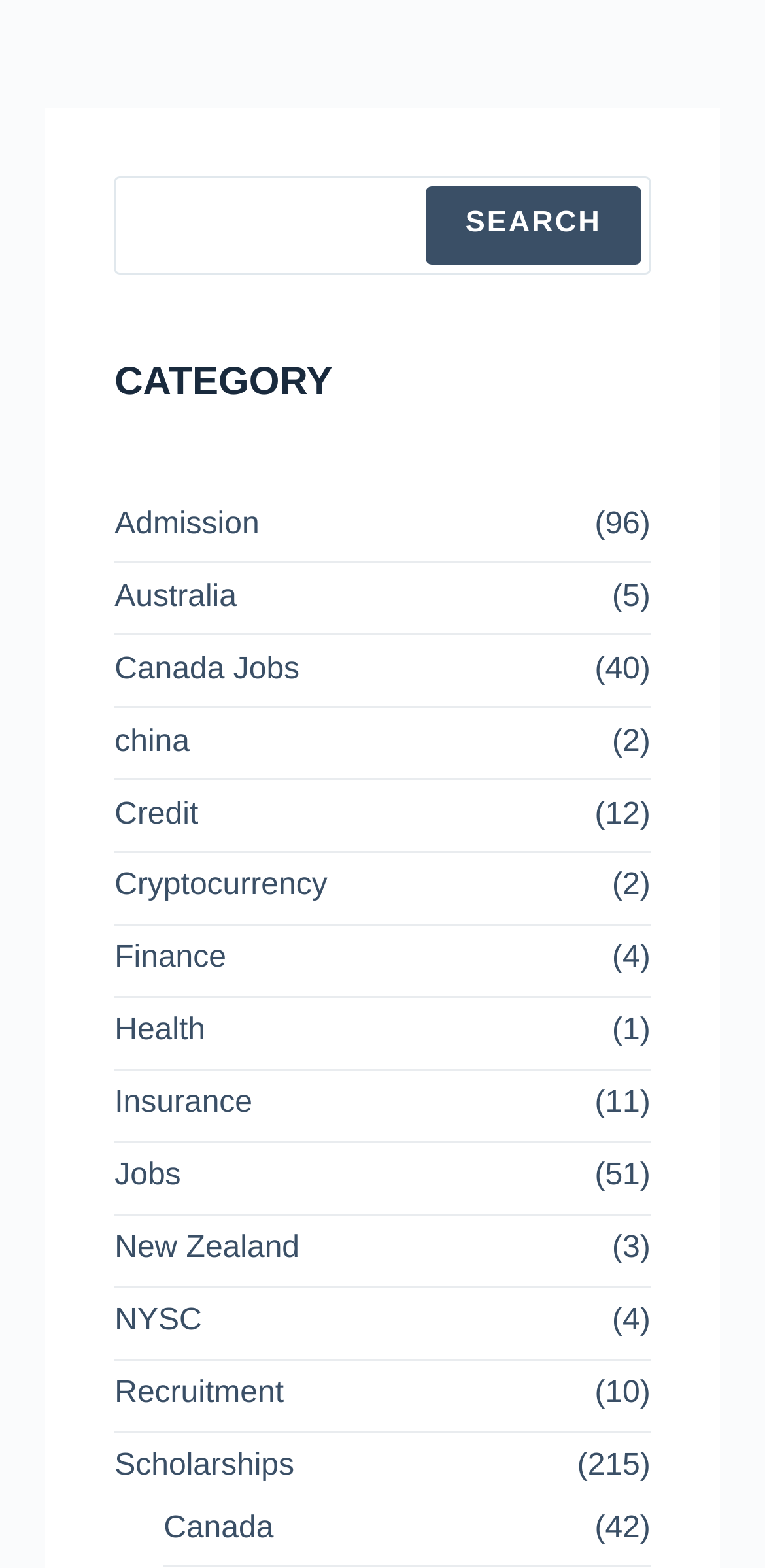Provide the bounding box coordinates of the area you need to click to execute the following instruction: "View Canada Jobs".

[0.15, 0.411, 0.419, 0.444]